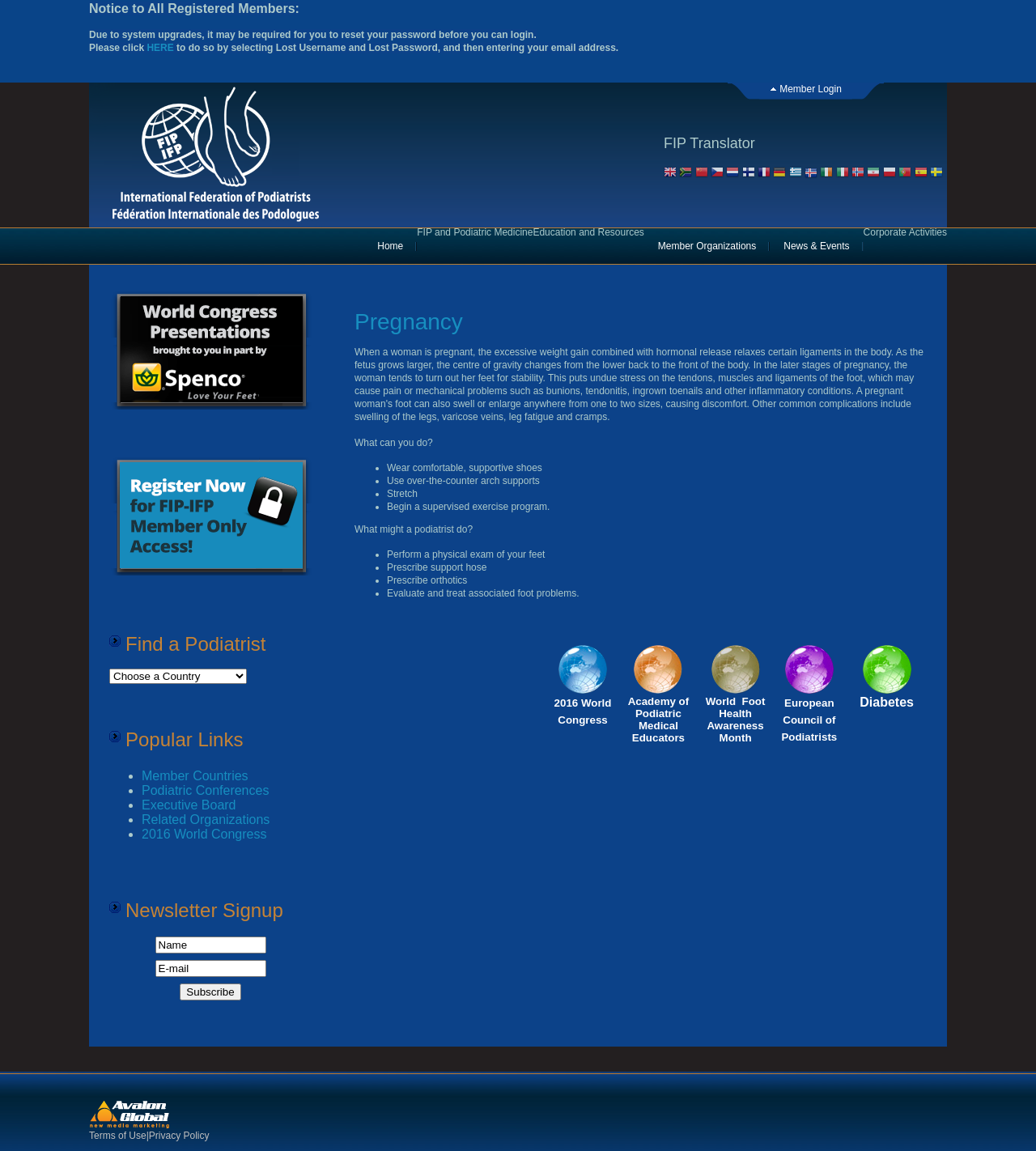What is the purpose of the FIP Translator?
Analyze the image and provide a thorough answer to the question.

The FIP Translator is a feature on the webpage that allows users to translate the content into different languages. This is evident from the list of languages provided, such as English, Afrikaans, Chinese (Simplified), and many others.